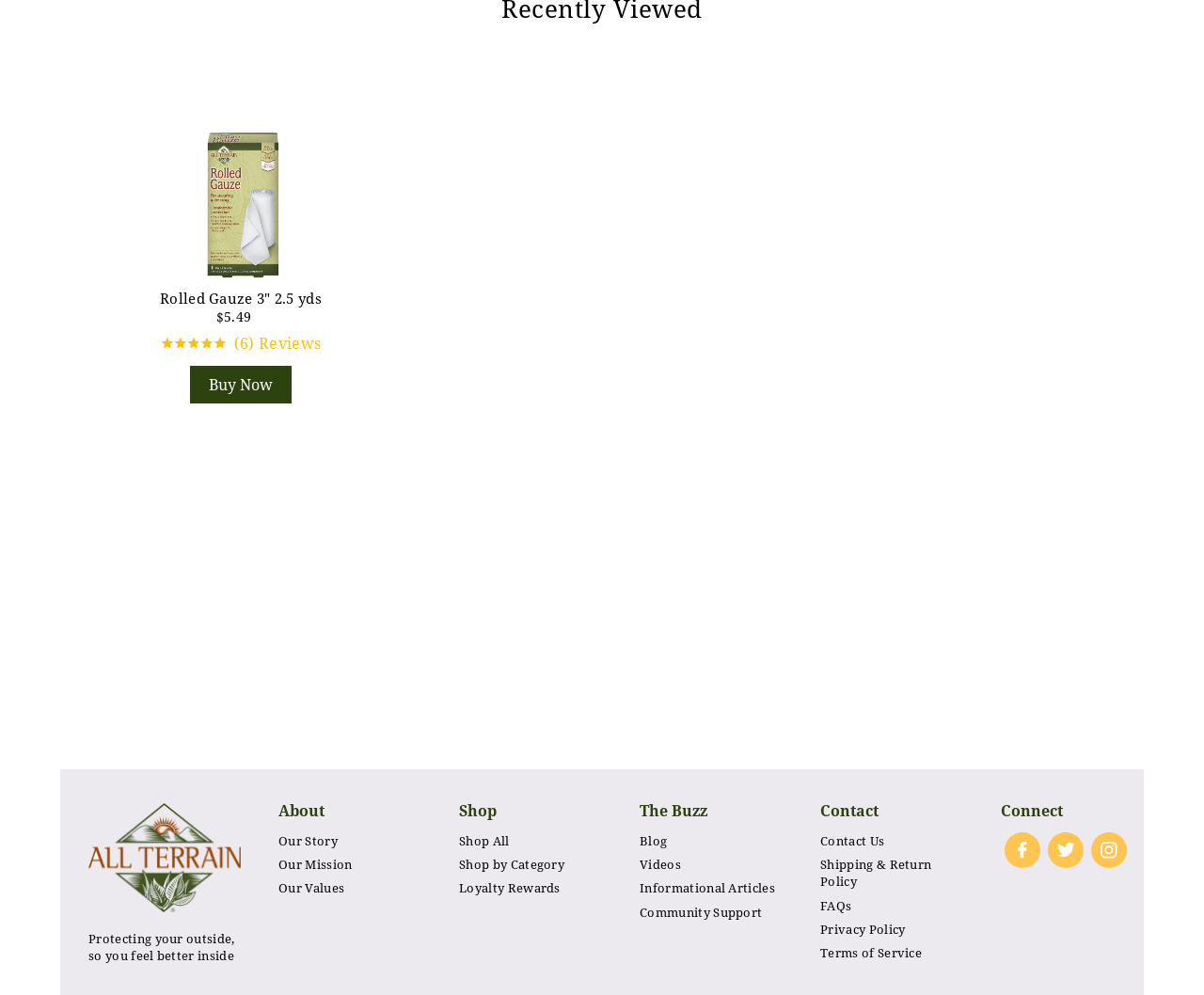Please identify the bounding box coordinates of the area I need to click to accomplish the following instruction: "Buy the Rolled Gauze 3" 2.5 yds product".

[0.158, 0.365, 0.242, 0.404]